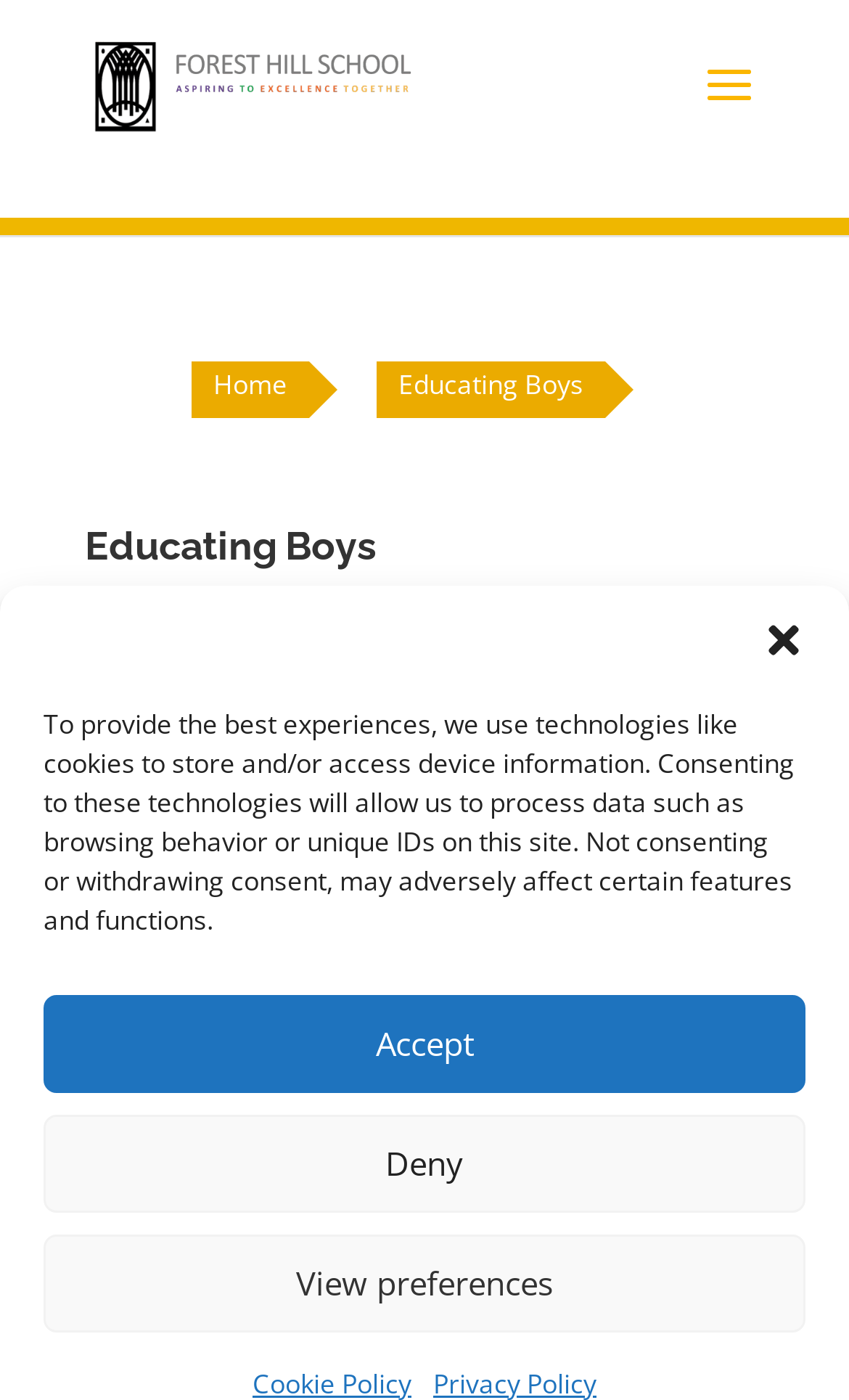Provide a single word or phrase to answer the given question: 
What is the location of the school?

South east London